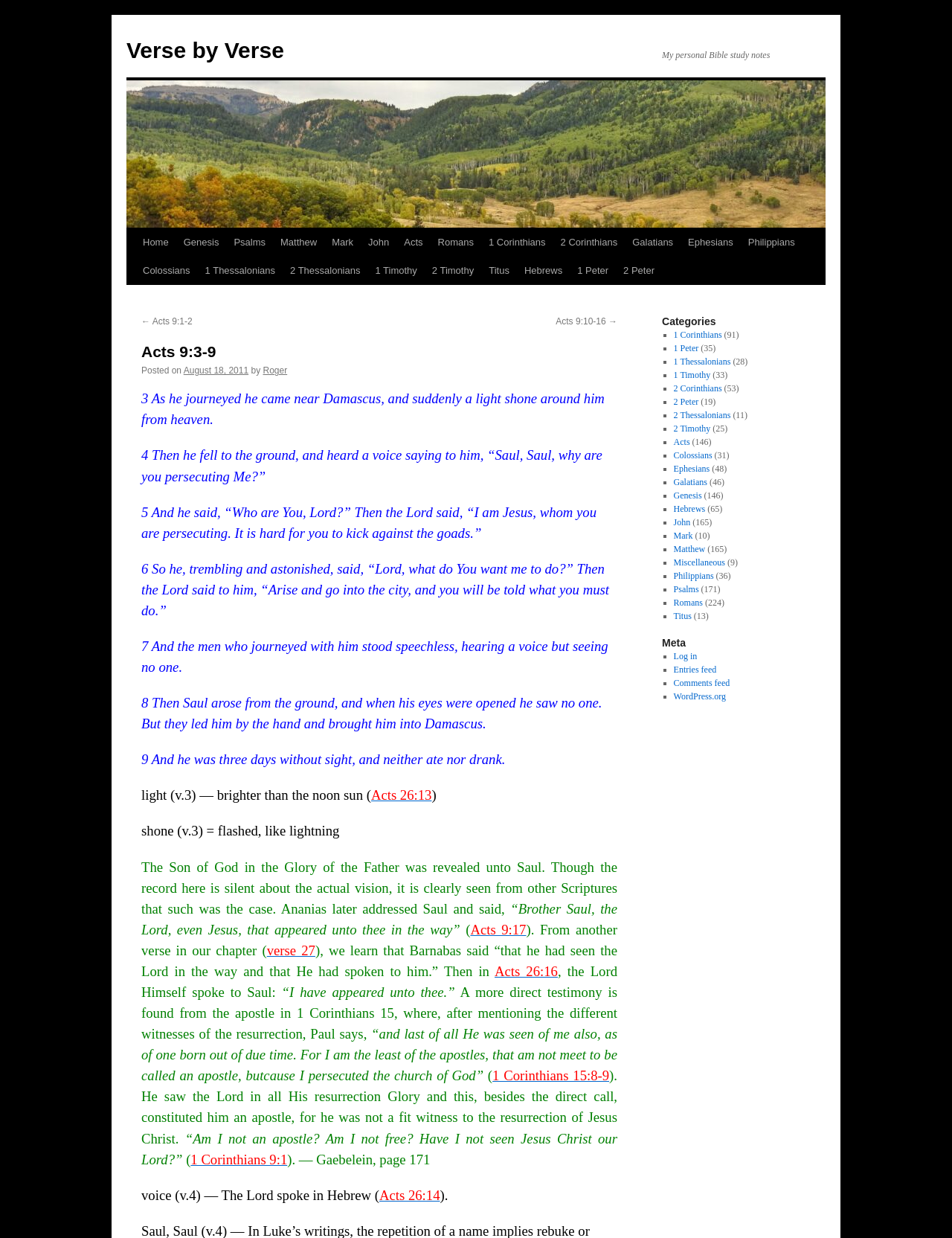Determine the bounding box of the UI component based on this description: "2 Thessalonians". The bounding box coordinates should be four float values between 0 and 1, i.e., [left, top, right, bottom].

[0.297, 0.207, 0.386, 0.23]